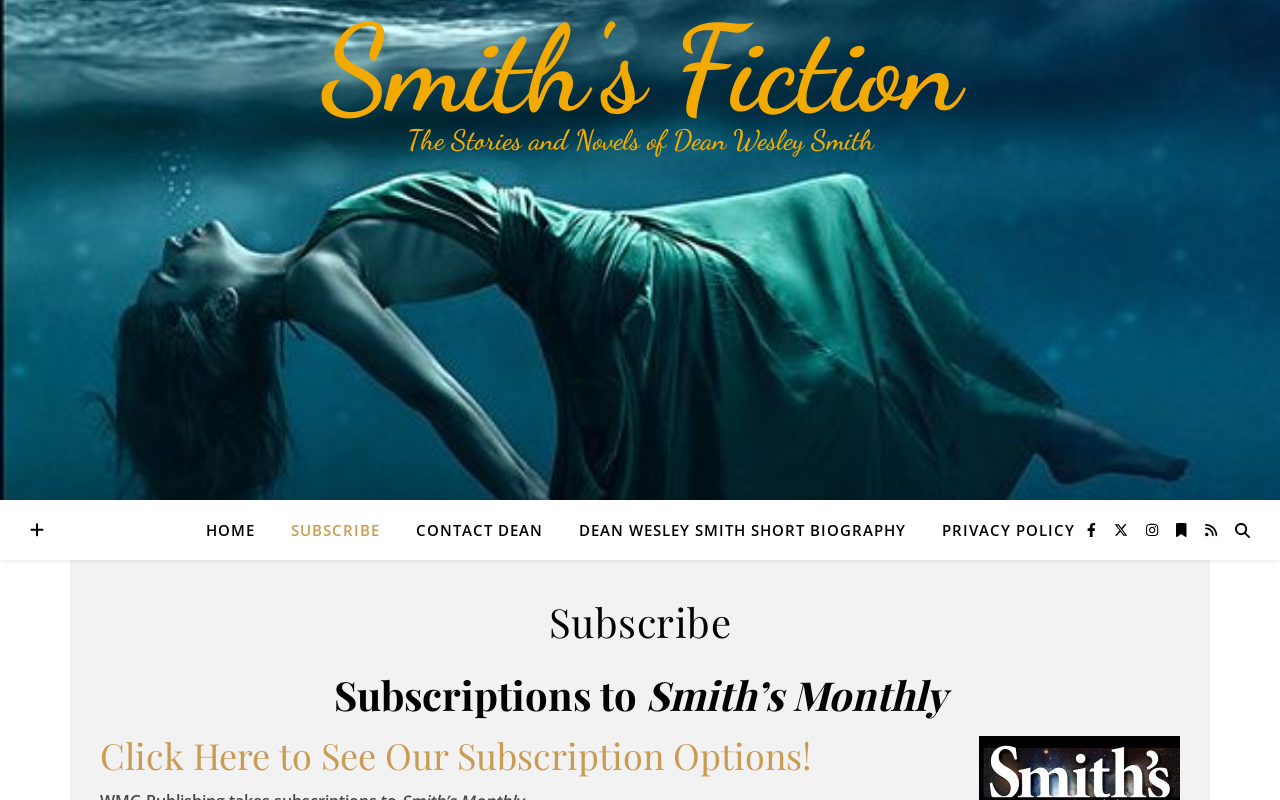Could you find the bounding box coordinates of the clickable area to complete this instruction: "Visit the Facebook page"?

[0.849, 0.65, 0.859, 0.674]